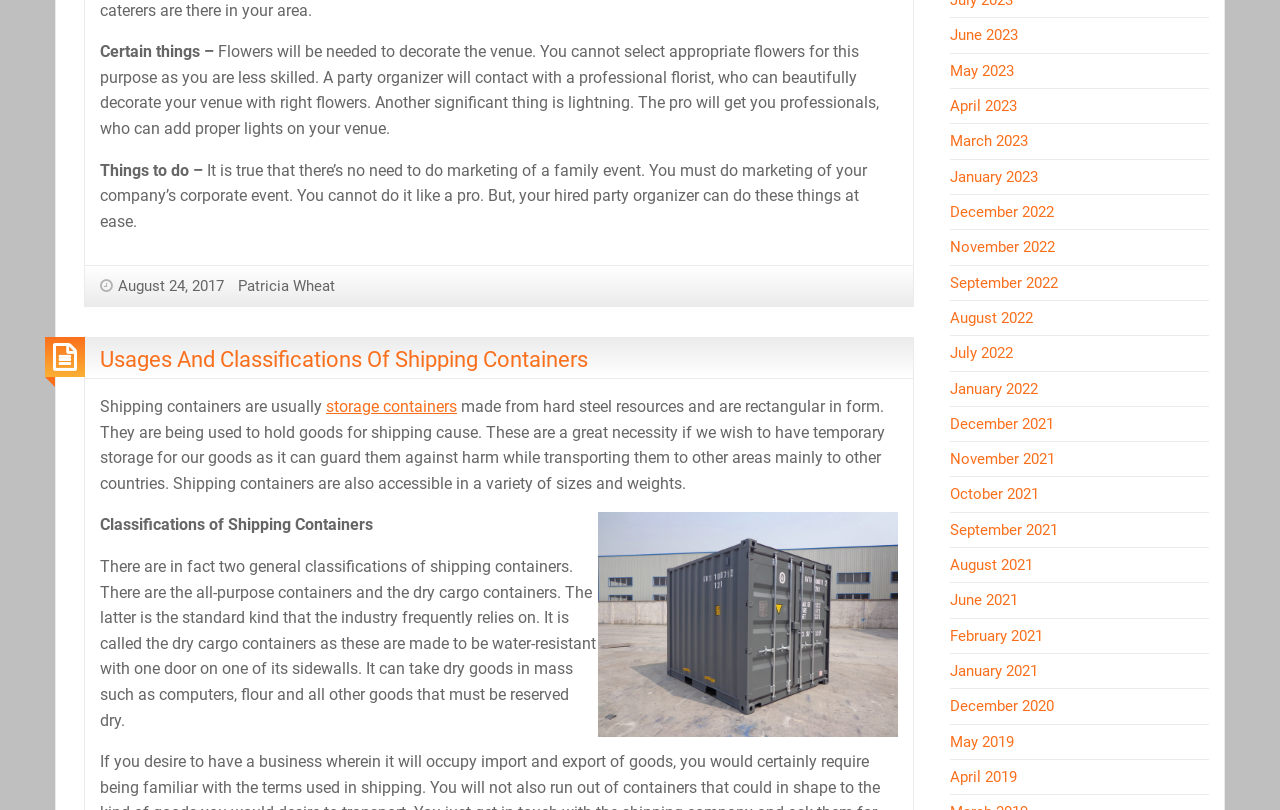Identify and provide the bounding box coordinates of the UI element described: "Piaget Replica Watches". The coordinates should be formatted as [left, top, right, bottom], with each number being a float between 0 and 1.

None